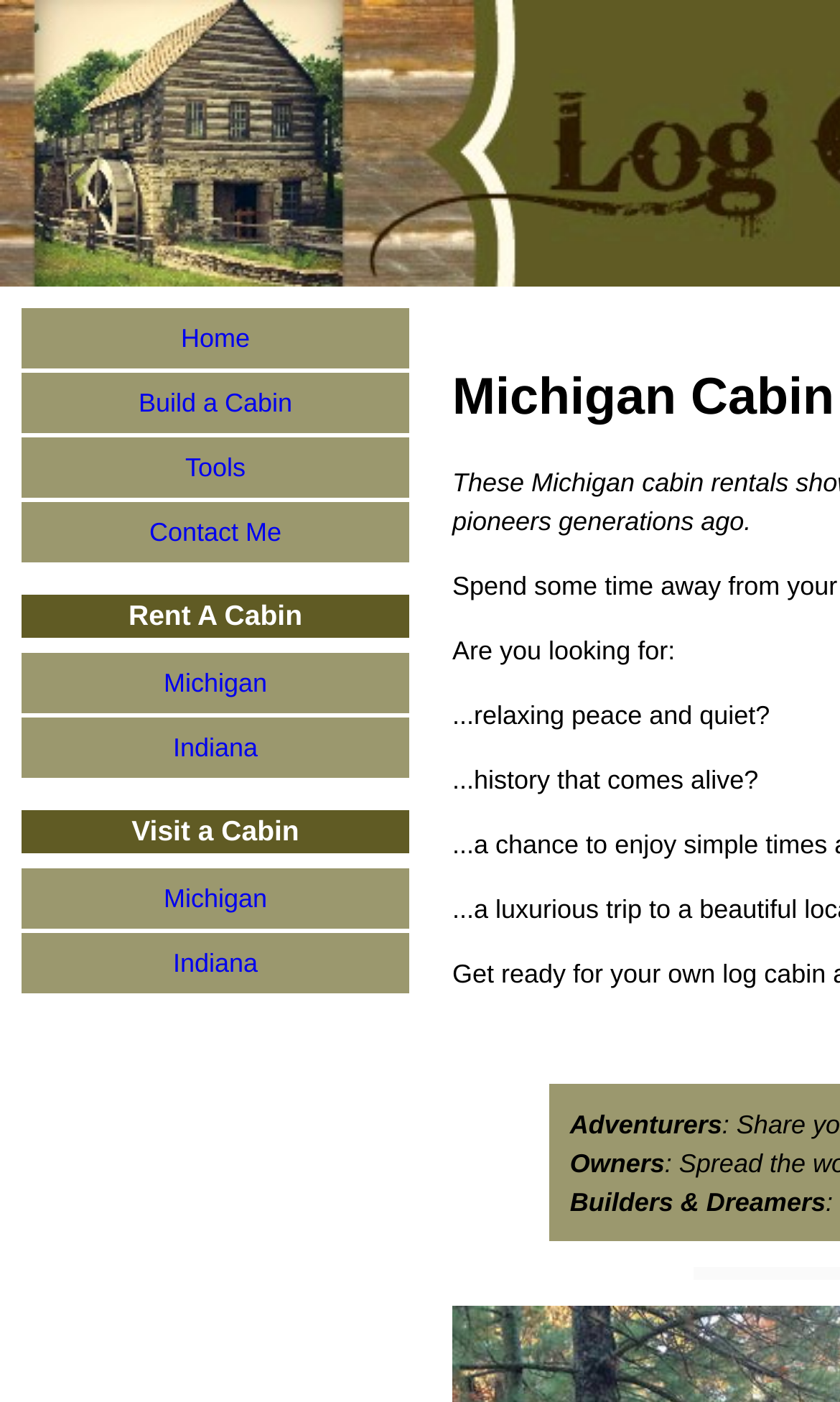Can you find the bounding box coordinates for the element to click on to achieve the instruction: "go to Contact Me"?

[0.026, 0.358, 0.487, 0.401]